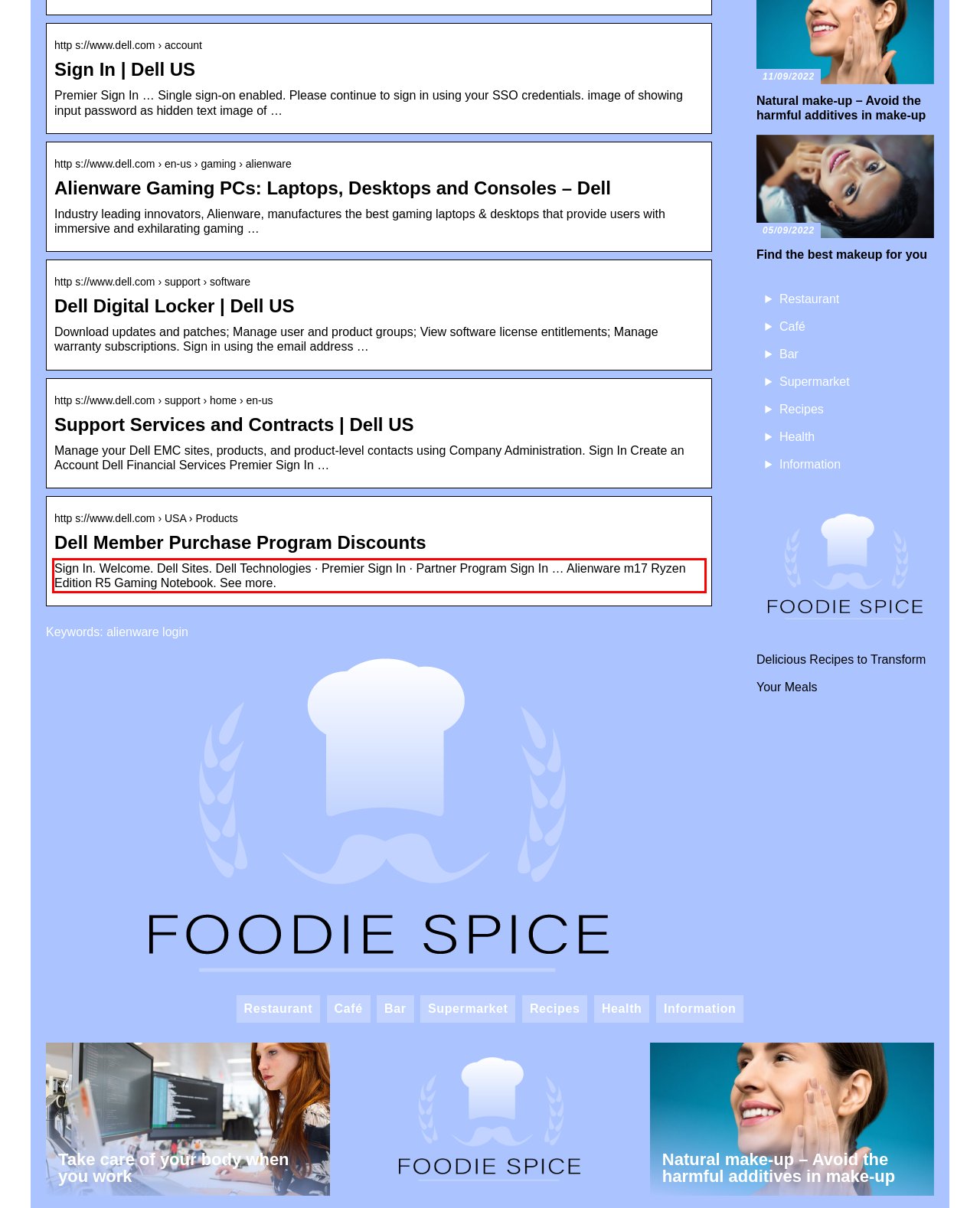Observe the screenshot of the webpage that includes a red rectangle bounding box. Conduct OCR on the content inside this red bounding box and generate the text.

Sign In. Welcome. Dell Sites. Dell Technologies · Premier Sign In · Partner Program Sign In … Alienware m17 Ryzen Edition R5 Gaming Notebook. See more.